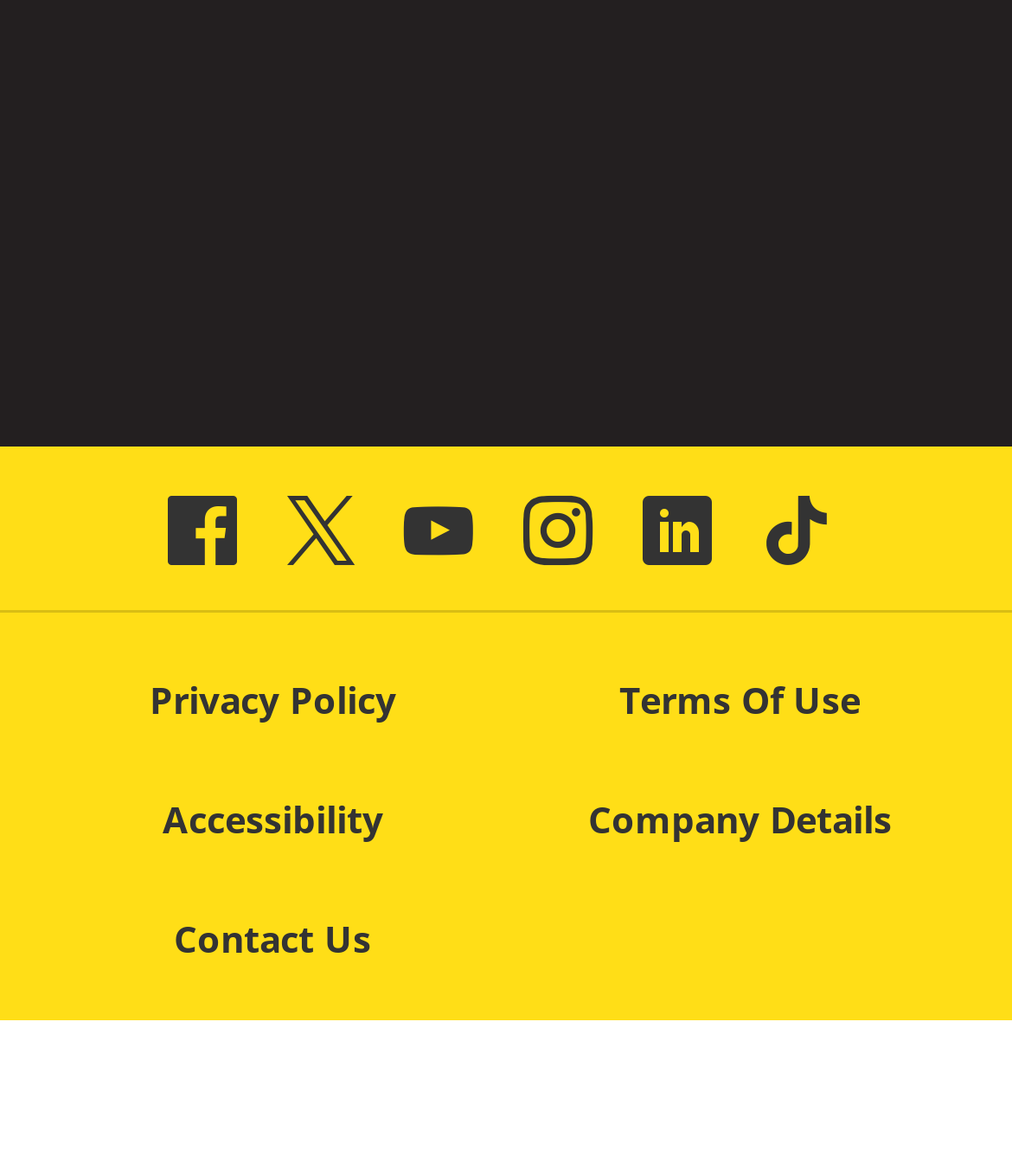What is the last social link?
Look at the image and answer with only one word or phrase.

Tiktok